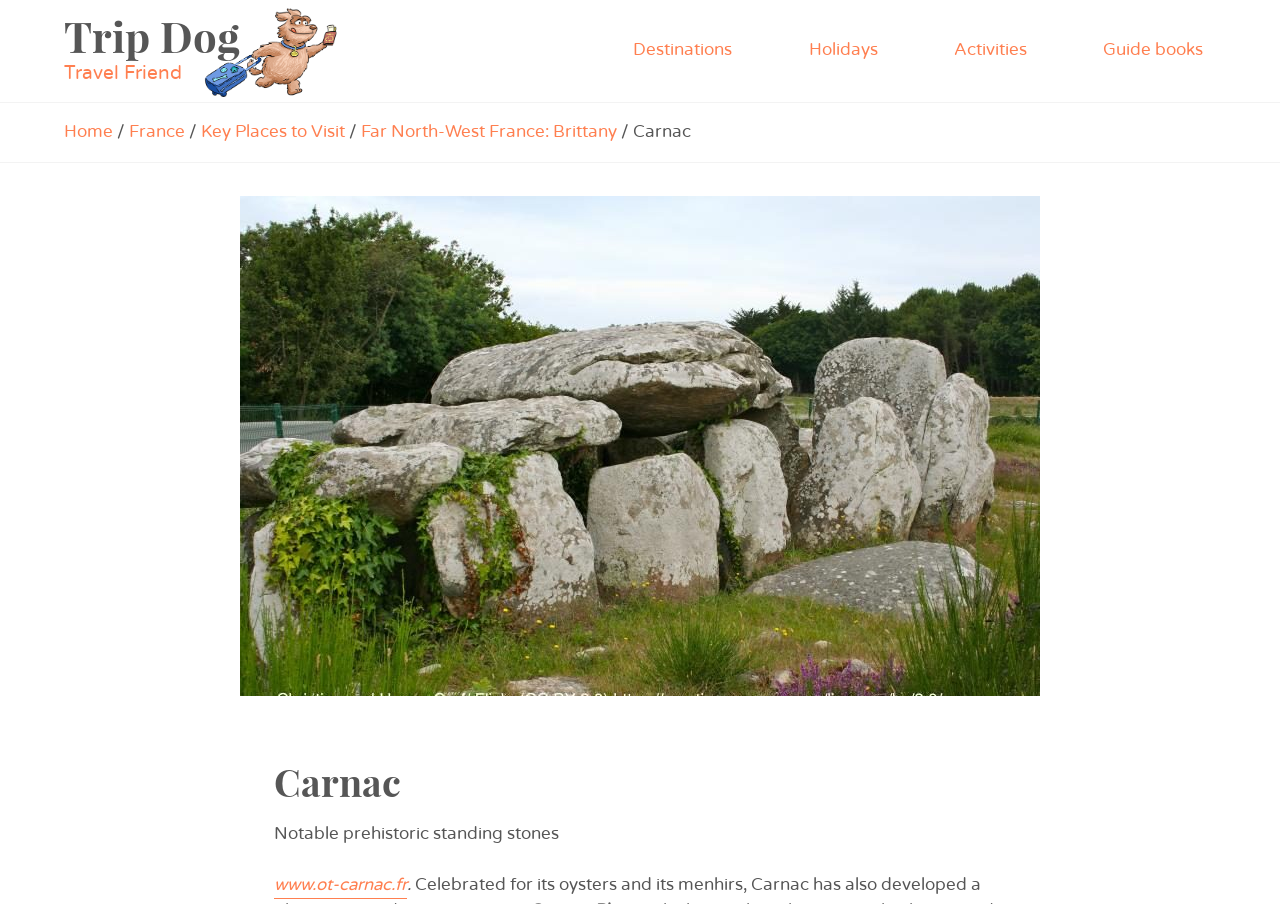Please give a succinct answer to the question in one word or phrase:
What is the name of the region in France?

Brittany